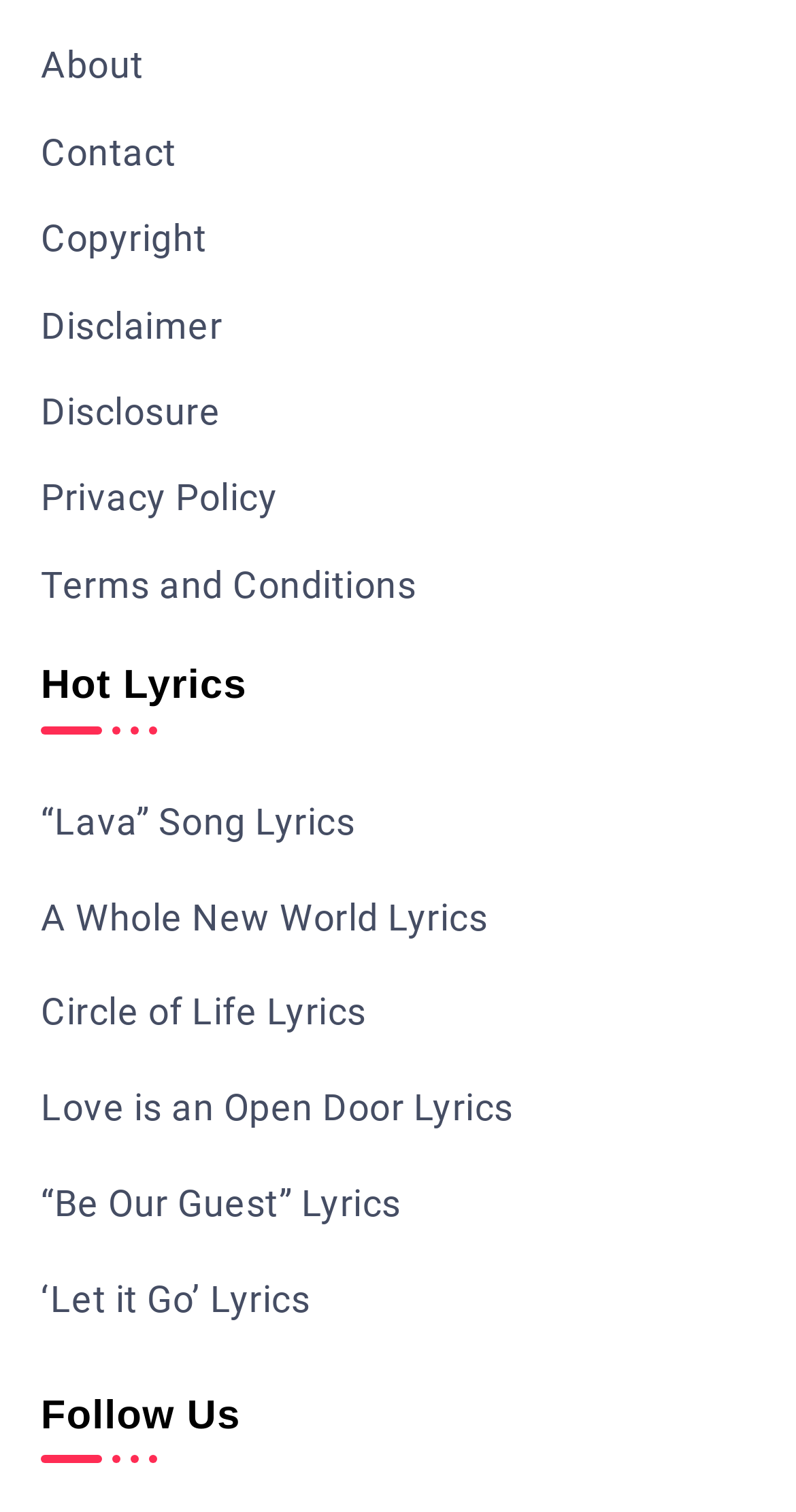Determine the bounding box coordinates of the clickable element necessary to fulfill the instruction: "Follow Us". Provide the coordinates as four float numbers within the 0 to 1 range, i.e., [left, top, right, bottom].

[0.051, 0.919, 0.949, 0.956]